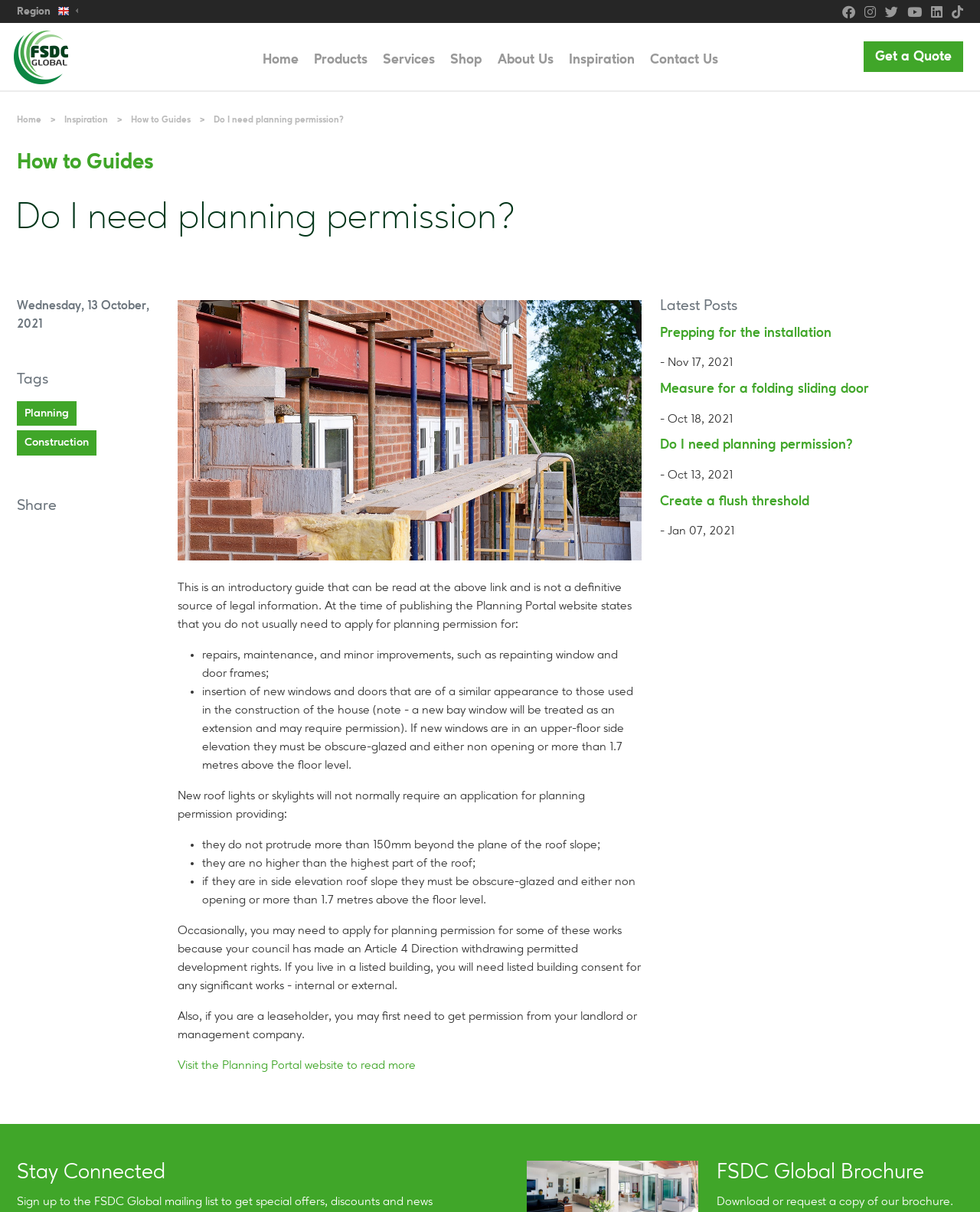Describe all significant elements and features of the webpage.

The webpage is about FSDC Global, specifically focusing on the question "Do I need planning permission?" The top section of the page features a button labeled "Region" and several social media links on the right side. Below this, there is a main navigation menu with links to "Home", "Products", "Services", "Shop", "About Us", "Inspiration", and "Contact Us".

The main content of the page is divided into two sections. The left section has a heading "Do I need planning permission?" and provides an introductory guide to planning permission, stating that it is not a definitive source of legal information. The guide explains that planning permission is not usually needed for repairs, maintenance, and minor improvements, as well as for insertion of new windows and doors that are similar in appearance to the original ones. It also mentions that new roof lights or skylights do not normally require planning permission if they meet certain conditions.

The right section of the page features a "Latest Posts" section, which lists several articles with links, including "Prepping for the installation", "Measure for a folding sliding door", and "Create a flush threshold". Each article has a date listed below it.

At the bottom of the page, there are three sections: "Tags" with links to "Planning" and "Construction", "Share", and "Stay Connected" with a heading "FSDC Global Brochure" and a call-to-action to download or request a copy of the brochure.